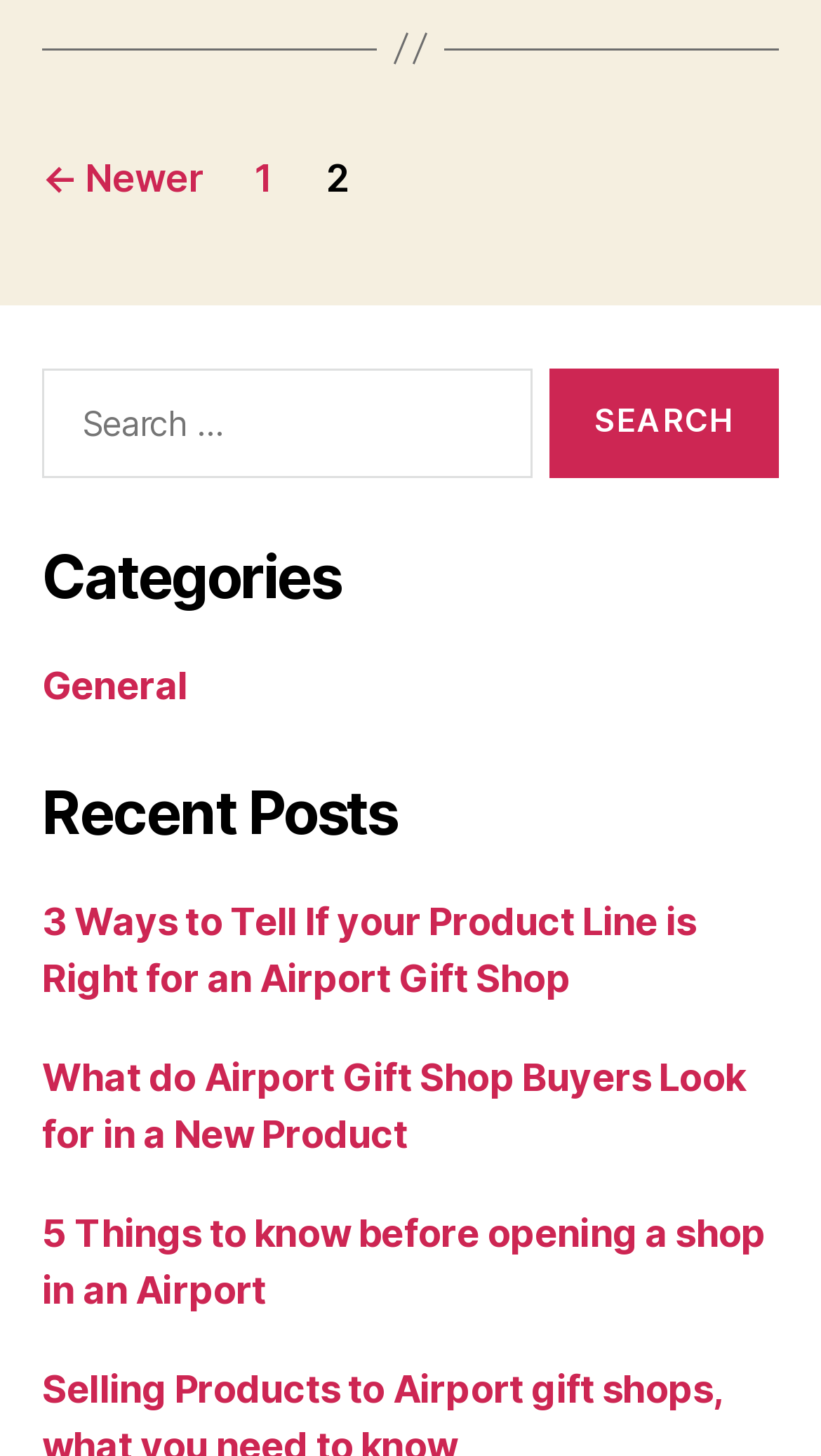Locate the bounding box coordinates of the clickable element to fulfill the following instruction: "View November 2020 archives". Provide the coordinates as four float numbers between 0 and 1 in the format [left, top, right, bottom].

None